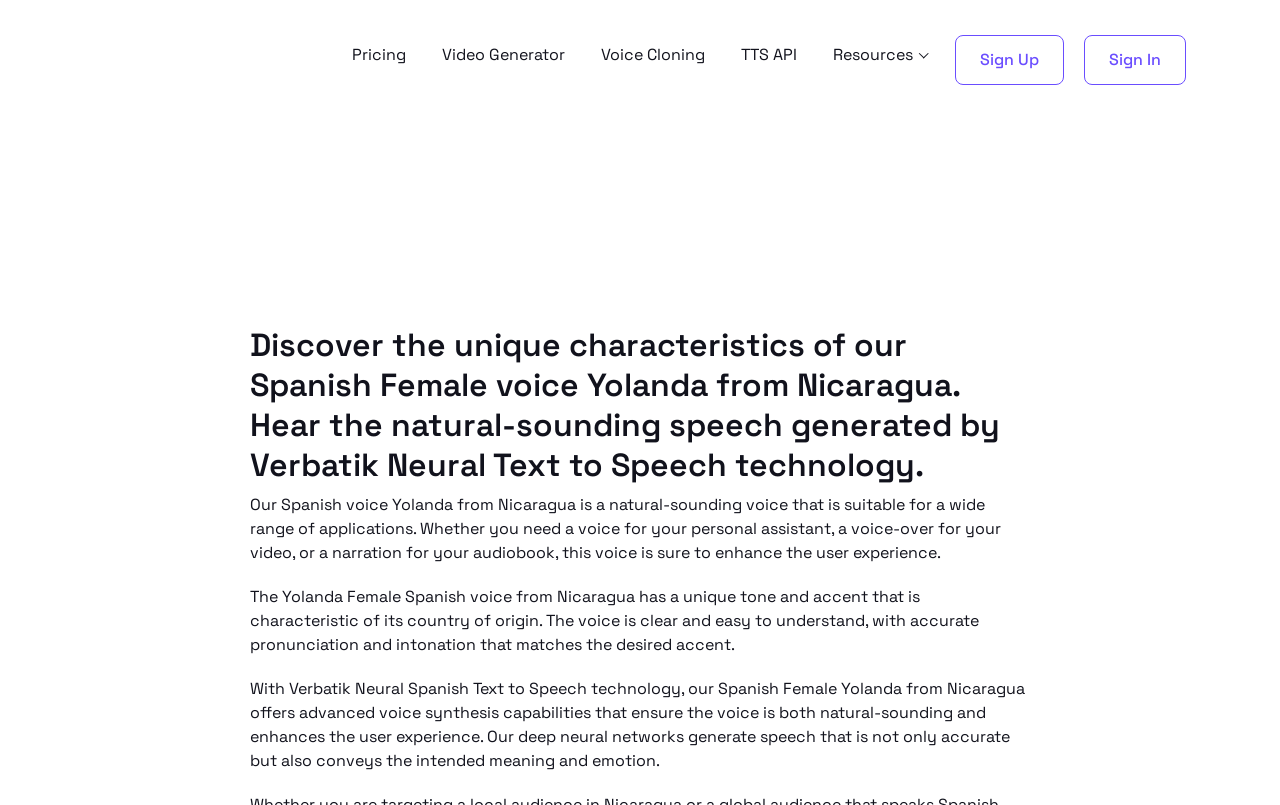Based on the element description parent_node: Pricing aria-label="logo image", identify the bounding box coordinates for the UI element. The coordinates should be in the format (top-left x, top-left y, bottom-right x, bottom-right y) and within the 0 to 1 range.

[0.073, 0.02, 0.132, 0.129]